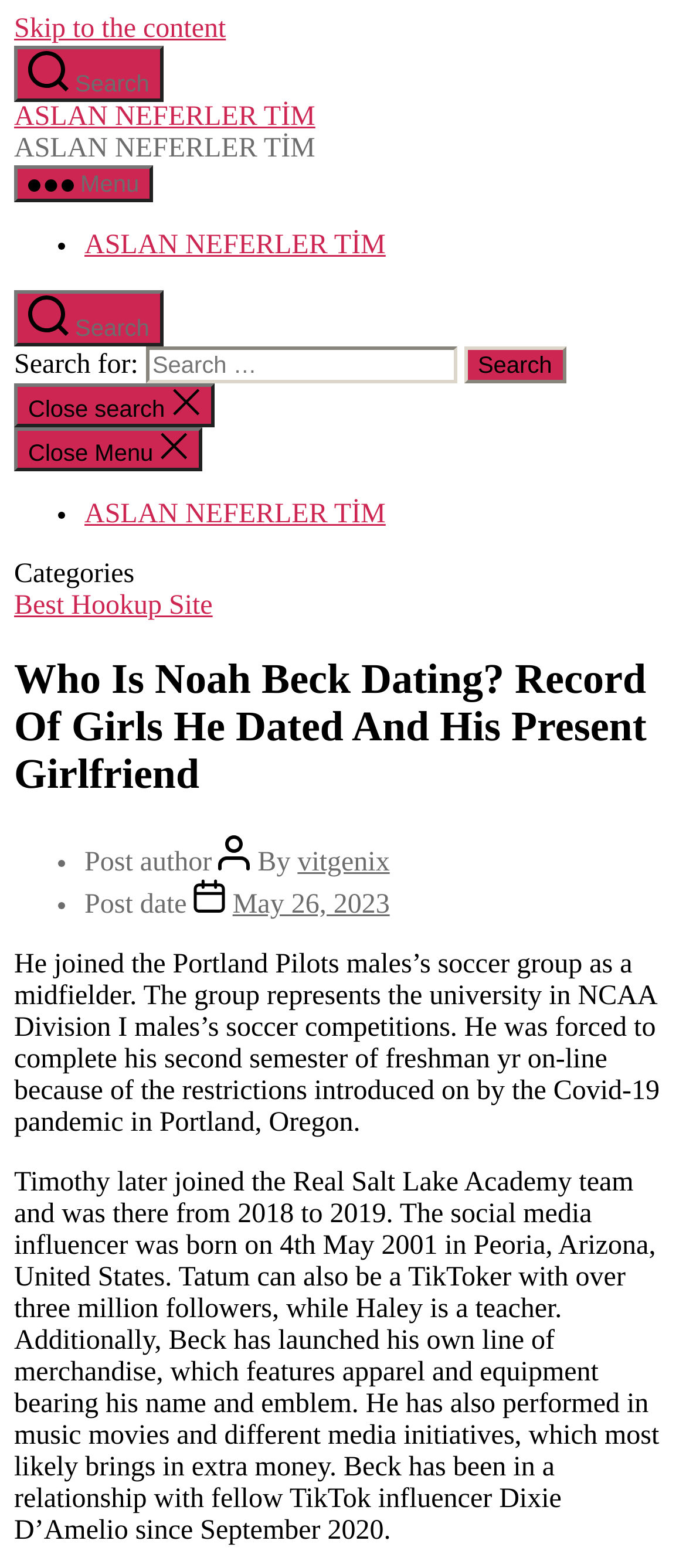Please specify the bounding box coordinates of the region to click in order to perform the following instruction: "Search for something".

[0.021, 0.221, 0.979, 0.273]